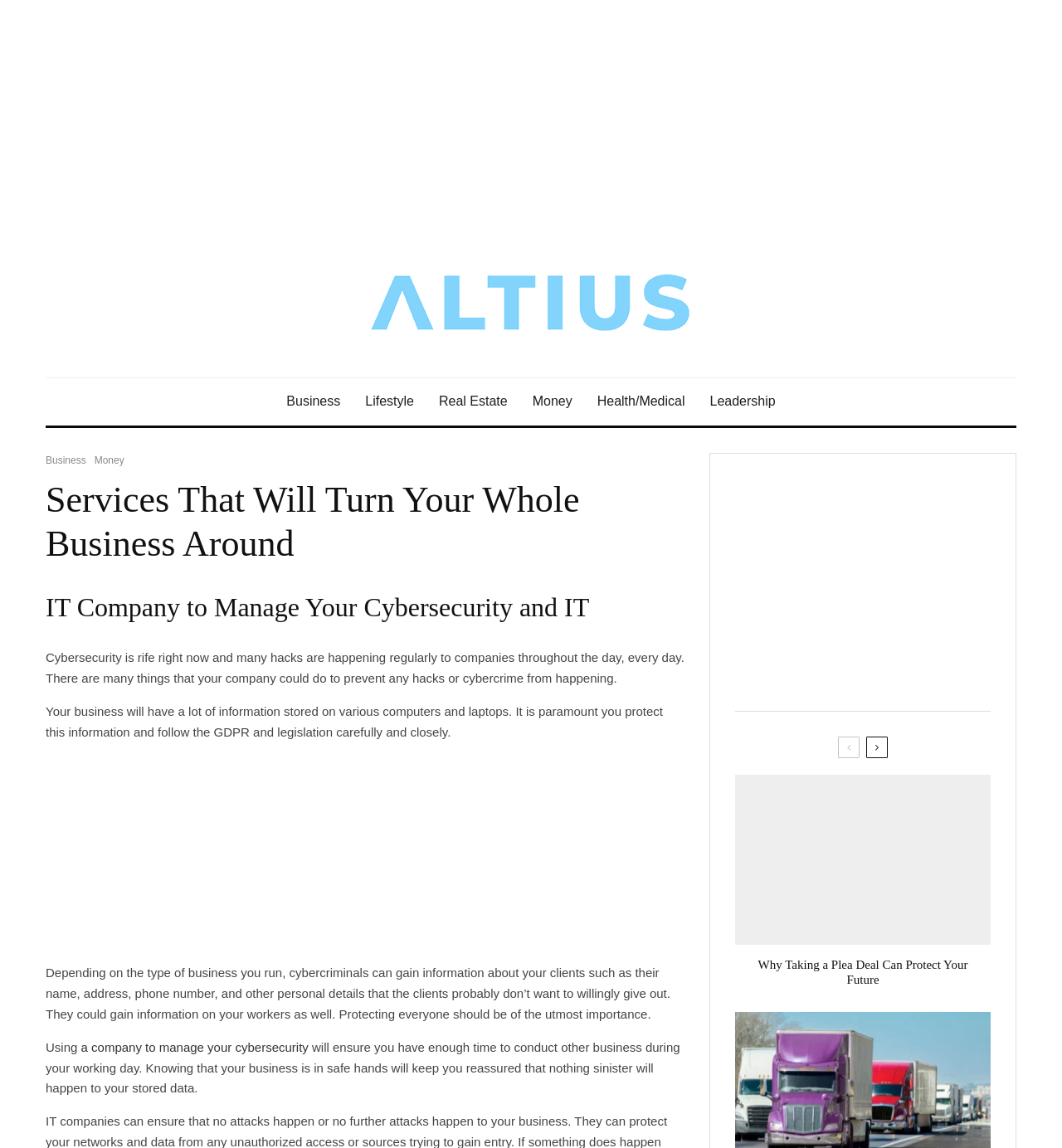Kindly determine the bounding box coordinates for the area that needs to be clicked to execute this instruction: "Click on a company to manage your cybersecurity".

[0.076, 0.906, 0.291, 0.918]